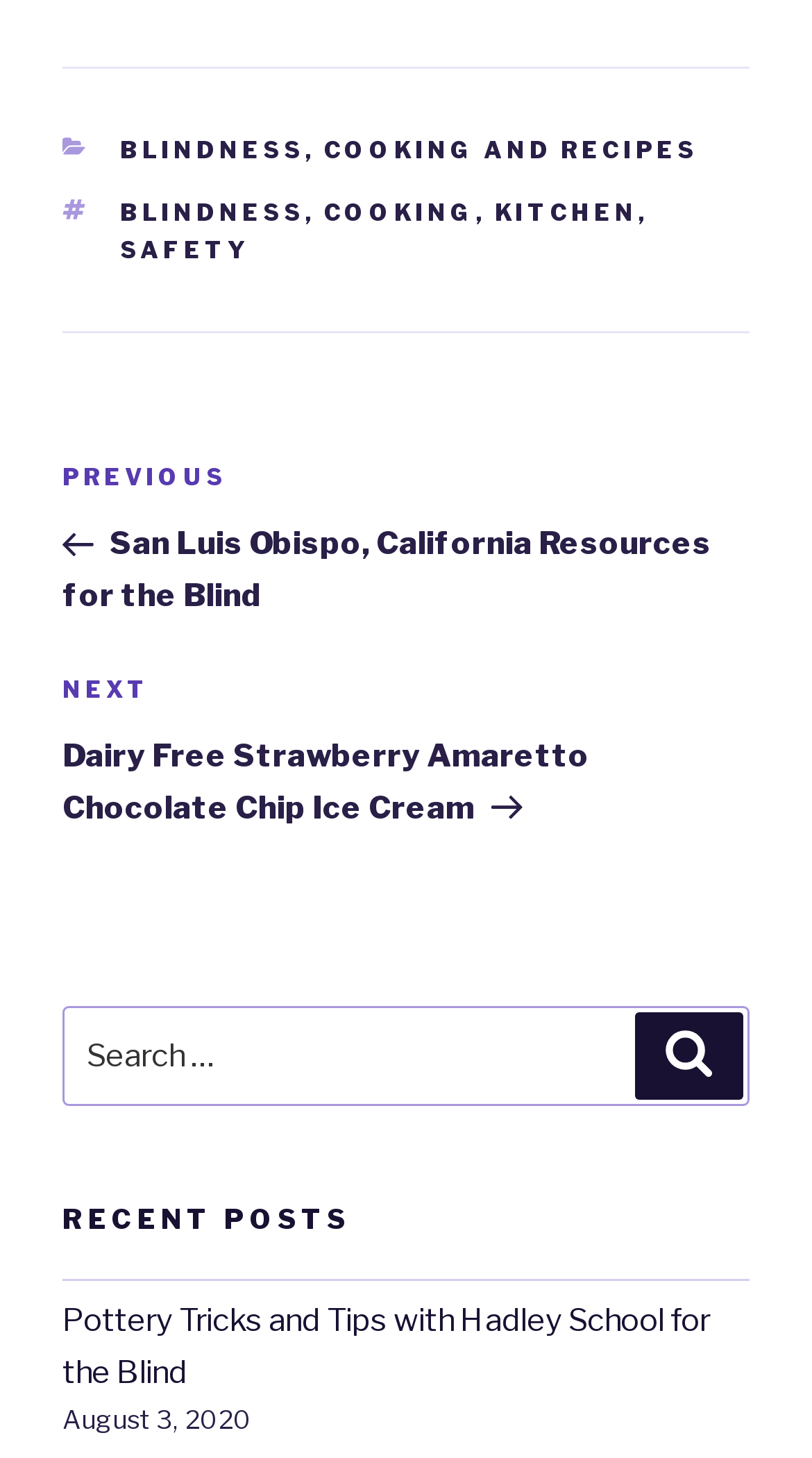Provide the bounding box coordinates for the specified HTML element described in this description: "Cooking and Recipes". The coordinates should be four float numbers ranging from 0 to 1, in the format [left, top, right, bottom].

[0.399, 0.094, 0.86, 0.114]